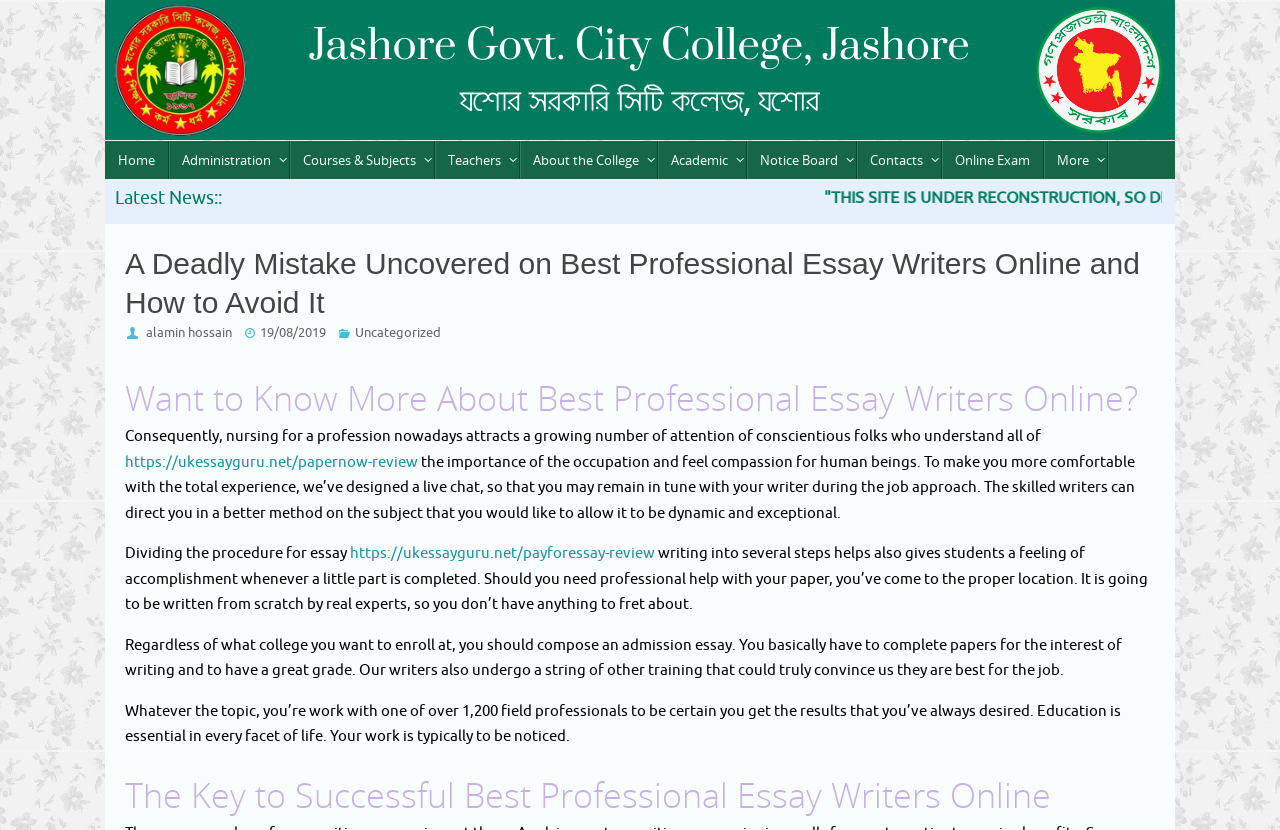Find the bounding box coordinates for the element described here: "Courses & Subjects".

[0.227, 0.17, 0.34, 0.216]